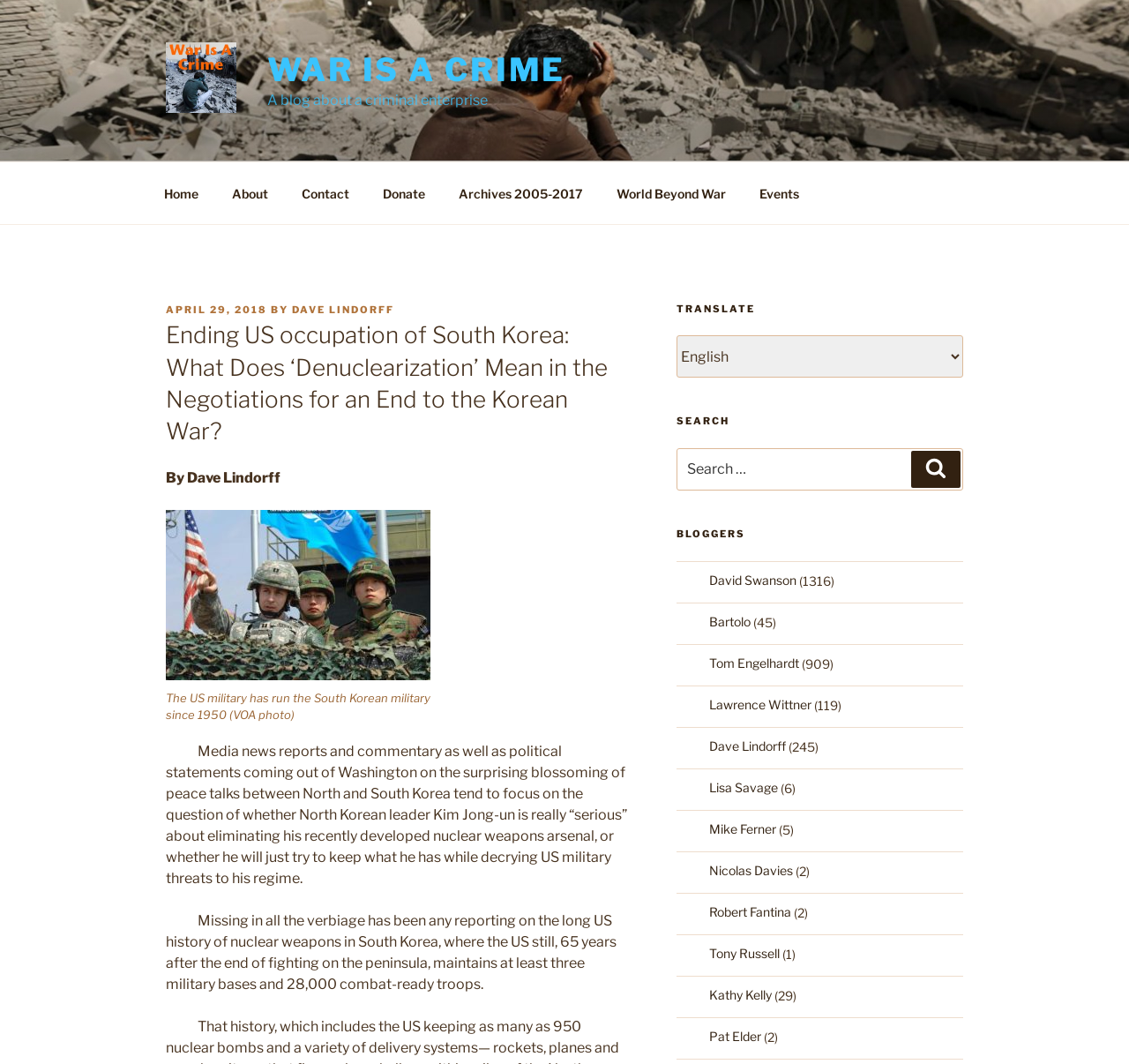Refer to the image and offer a detailed explanation in response to the question: How many military bases does the US maintain in South Korea?

The information can be found in the article content, where it states 'the US still, 65 years after the end of fighting on the peninsula, maintains at least three military bases and 28,000 combat-ready troops'.